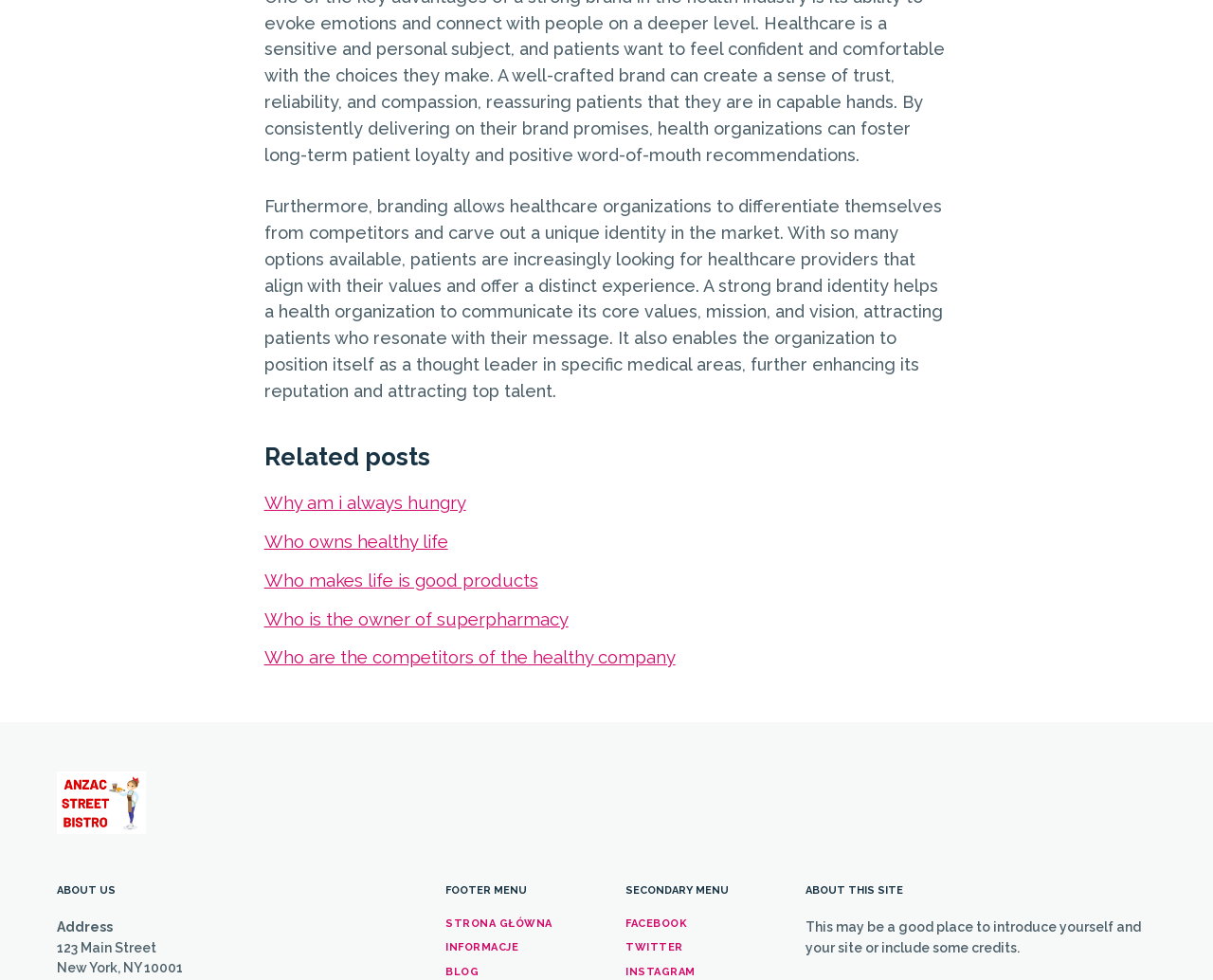Find the coordinates for the bounding box of the element with this description: "Who owns healthy life".

[0.218, 0.541, 0.782, 0.565]